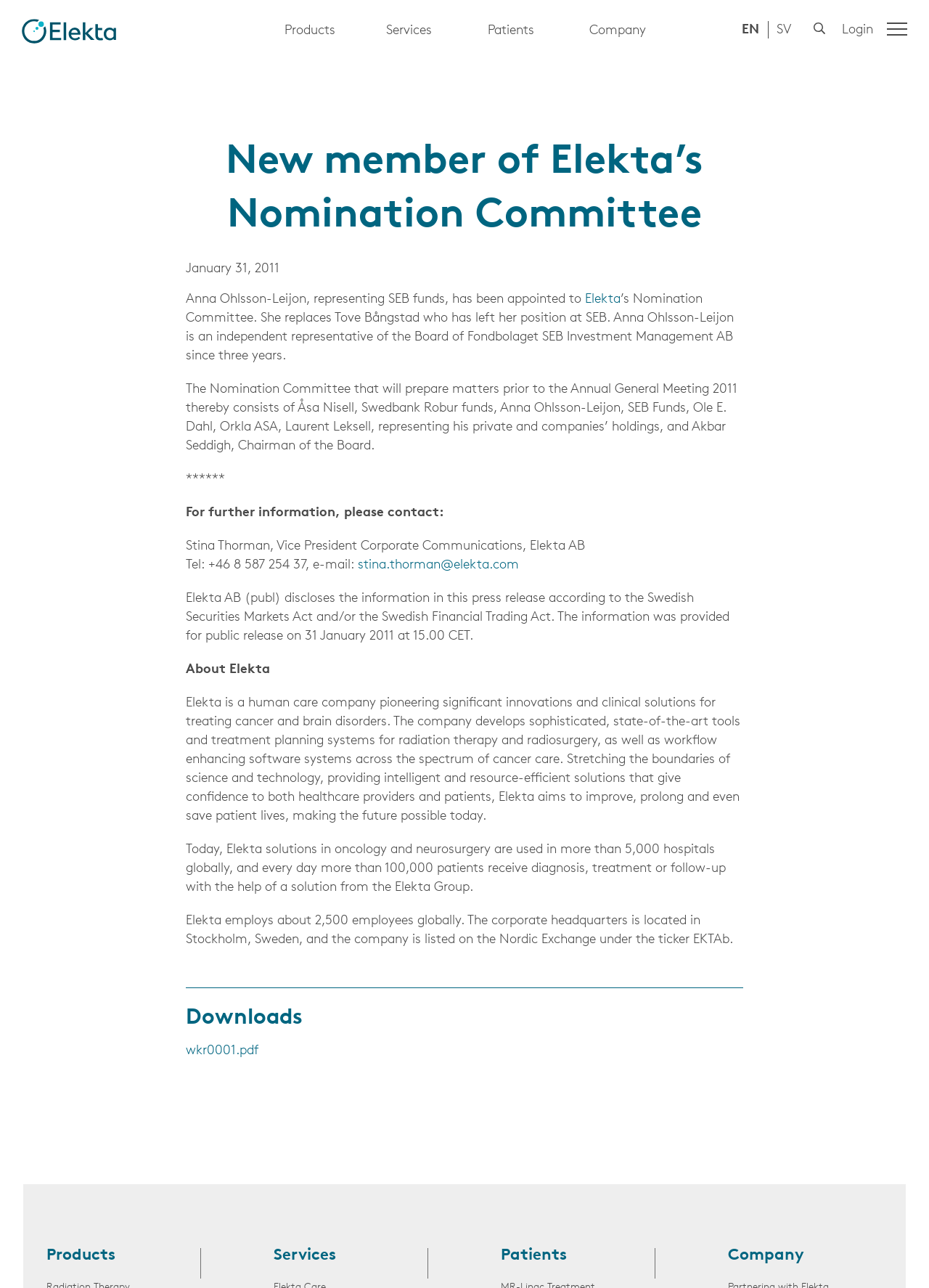Could you find the bounding box coordinates of the clickable area to complete this instruction: "Click the Products button"?

[0.301, 0.014, 0.365, 0.034]